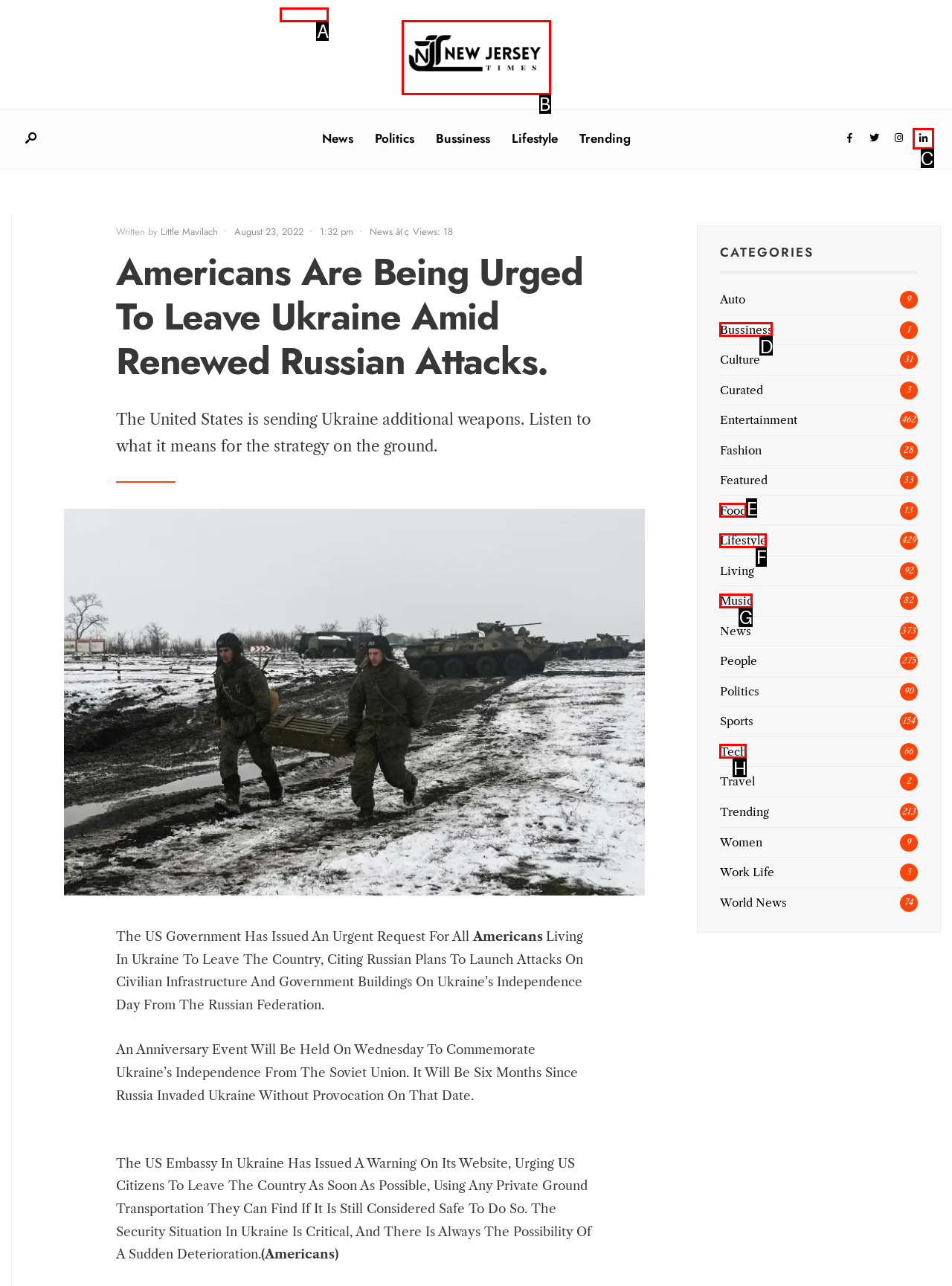Point out which HTML element you should click to fulfill the task: Click on the 'Search...' input field.
Provide the option's letter from the given choices.

A